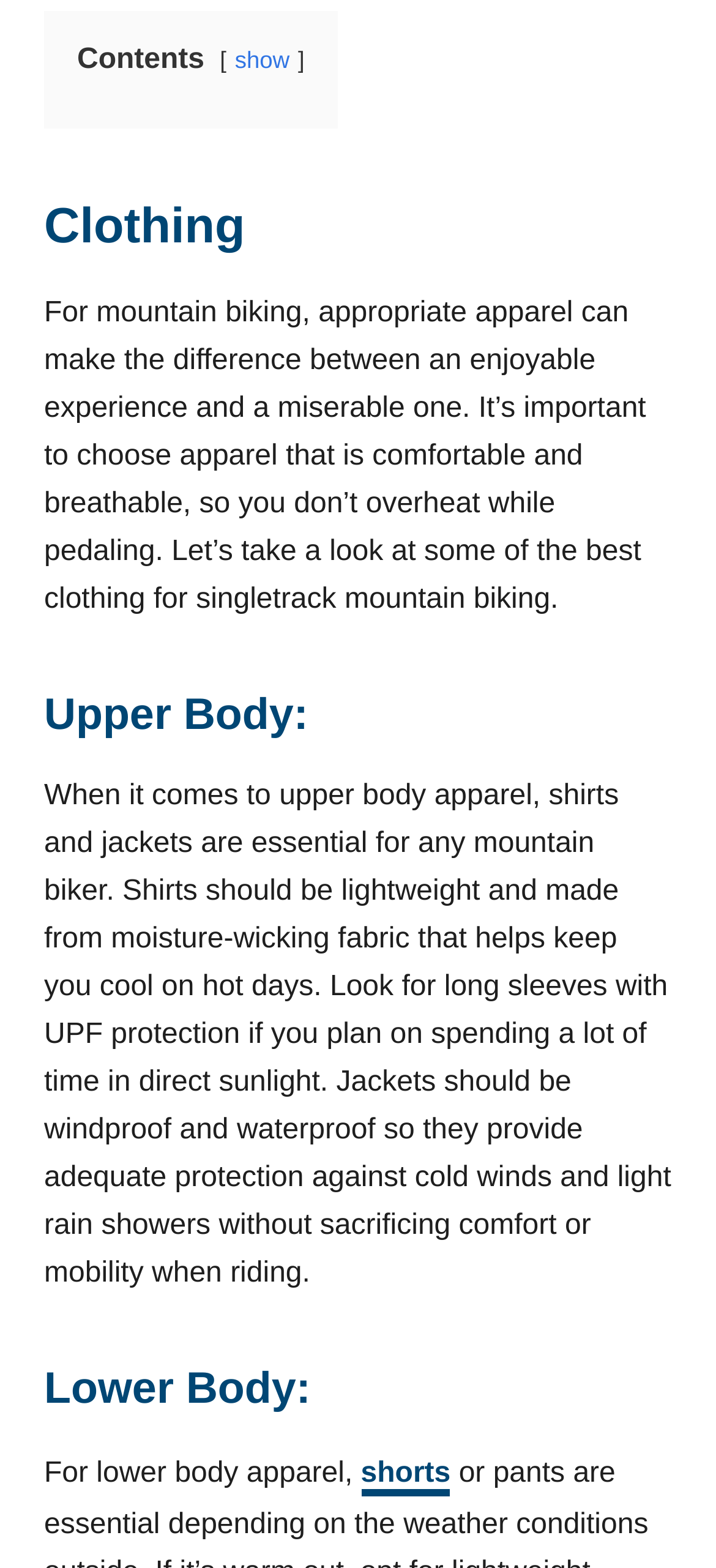Predict the bounding box of the UI element based on this description: "show".

[0.328, 0.03, 0.405, 0.047]